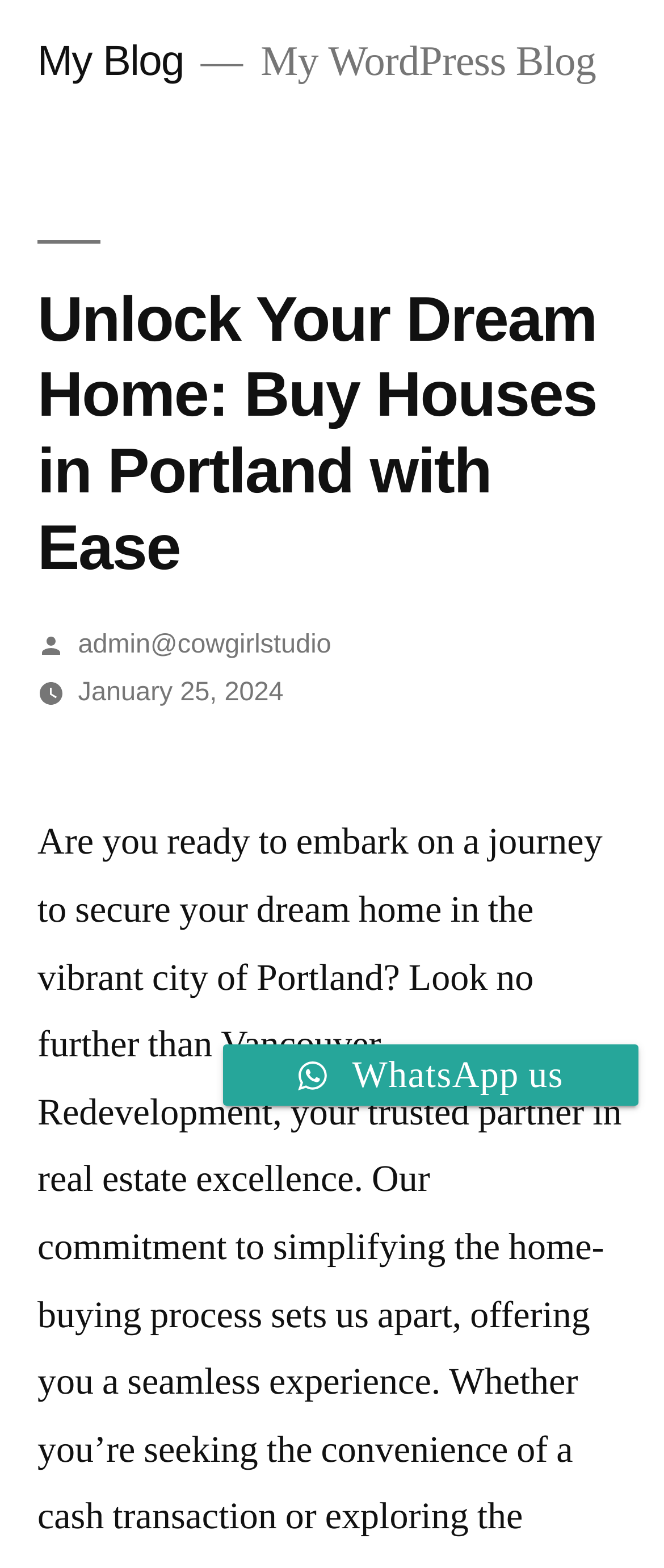When was the latest article posted?
Provide a comprehensive and detailed answer to the question.

I found the answer by looking at the link element with the text 'January 25, 2024' which is a child of the HeaderAsNonLandmark element and is located near the 'Posted by' text.